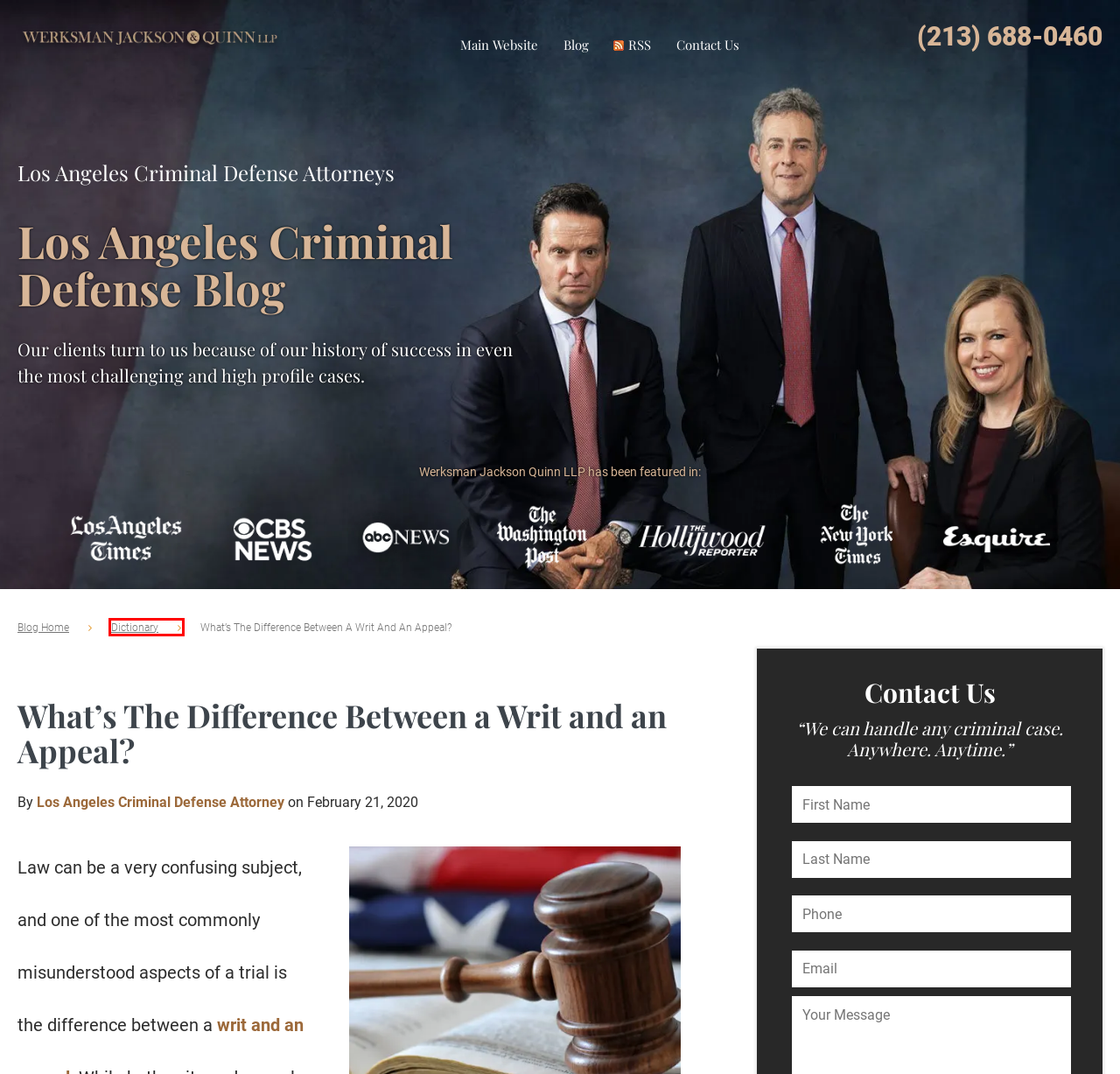You have a screenshot showing a webpage with a red bounding box around a UI element. Choose the webpage description that best matches the new page after clicking the highlighted element. Here are the options:
A. Los Angeles Criminal Defense Blog
B. The Connection Between Drug Crimes and Mental Health - Los Angeles Criminal Defense Blog
C. Criminal Defense Lawyers in Los Angeles
D. Dictionary - Los Angeles Criminal Defense Blog
E. Los Angeles Writs and Appeals Attorneys | Get Legal Help
F. Los Angeles Criminal Defense Blog - Los Angeles Criminal Defense Blog
G. Criminal Defense - Los Angeles Criminal Defense Blog
H. Contact a Los Angeles Criminal Defense Attorney

D